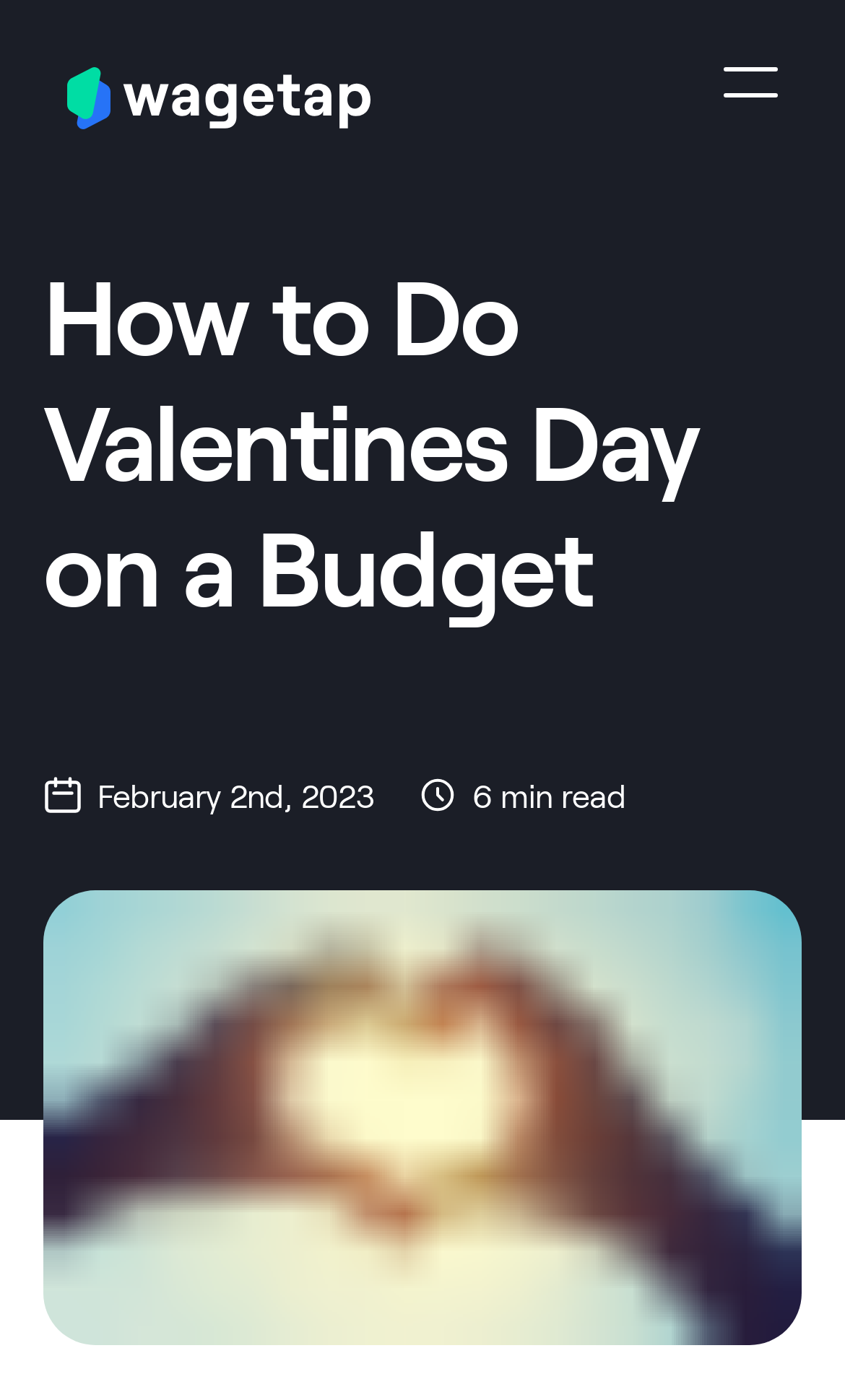Using the webpage screenshot and the element description alt="Wagetap logo", determine the bounding box coordinates. Specify the coordinates in the format (top-left x, top-left y, bottom-right x, bottom-right y) with values ranging from 0 to 1.

[0.079, 0.048, 0.438, 0.093]